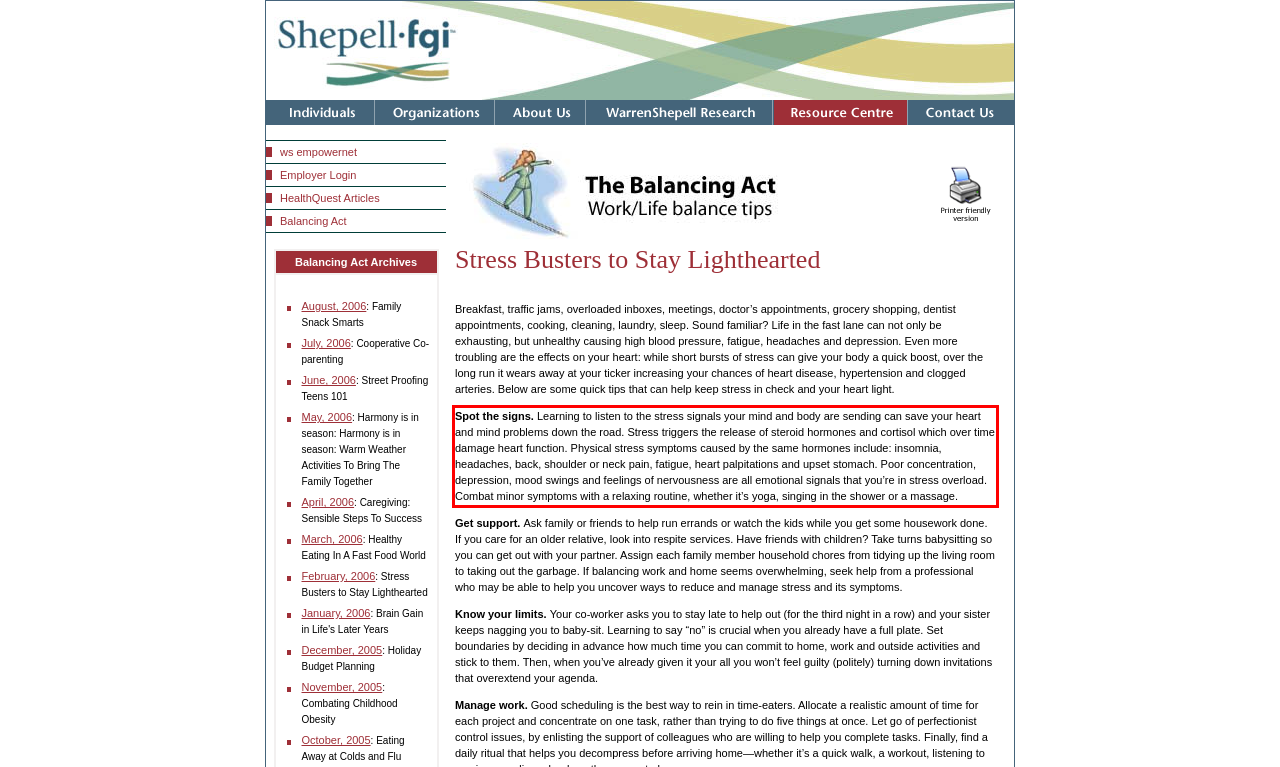Given a screenshot of a webpage with a red bounding box, please identify and retrieve the text inside the red rectangle.

Spot the signs. Learning to listen to the stress signals your mind and body are sending can save your heart and mind problems down the road. Stress triggers the release of steroid hormones and cortisol which over time damage heart function. Physical stress symptoms caused by the same hormones include: insomnia, headaches, back, shoulder or neck pain, fatigue, heart palpitations and upset stomach. Poor concentration, depression, mood swings and feelings of nervousness are all emotional signals that you’re in stress overload. Combat minor symptoms with a relaxing routine, whether it’s yoga, singing in the shower or a massage.